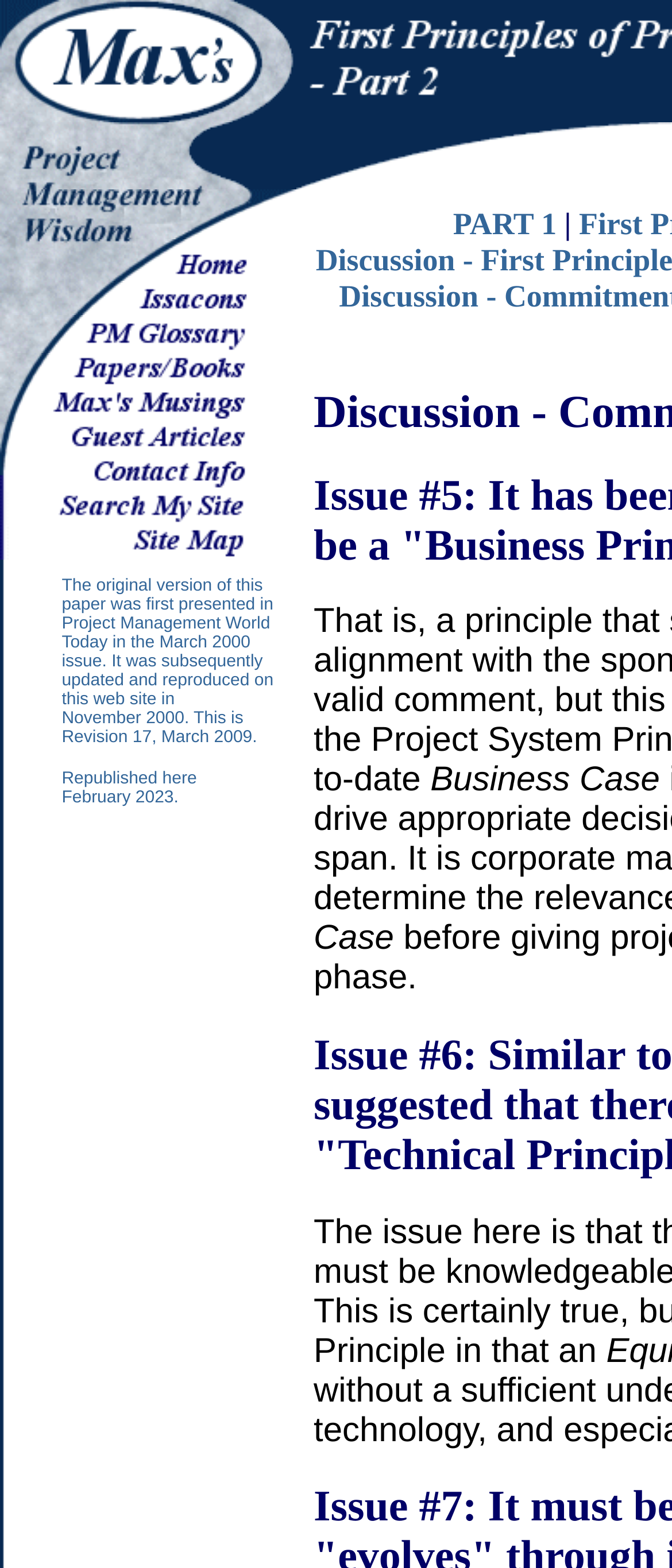Determine the bounding box coordinates for the area that should be clicked to carry out the following instruction: "click the link labeled 'PART 1'".

[0.674, 0.132, 0.828, 0.154]